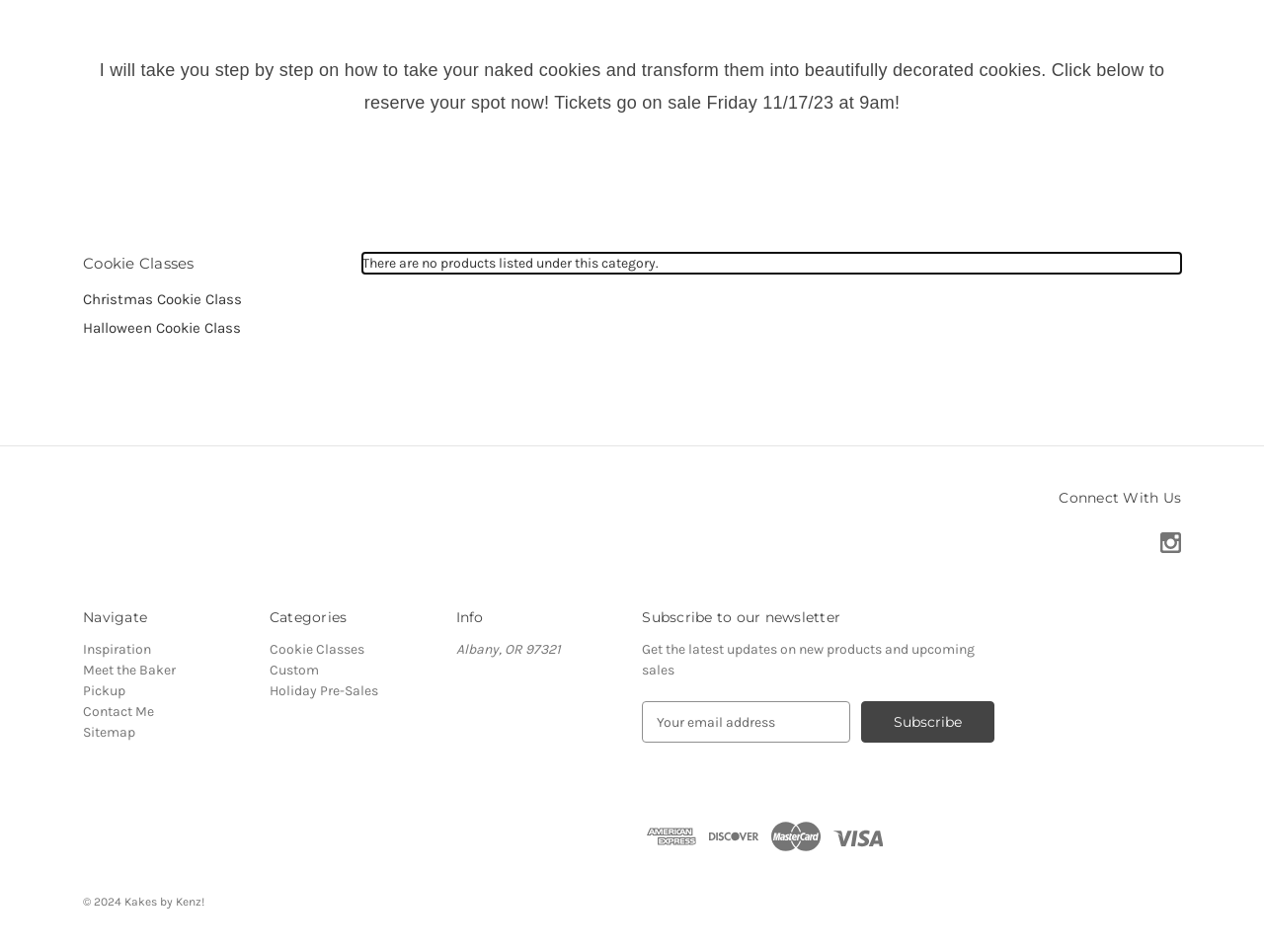Can you find the bounding box coordinates for the UI element given this description: "Cookie Classes"? Provide the coordinates as four float numbers between 0 and 1: [left, top, right, bottom].

[0.213, 0.674, 0.288, 0.691]